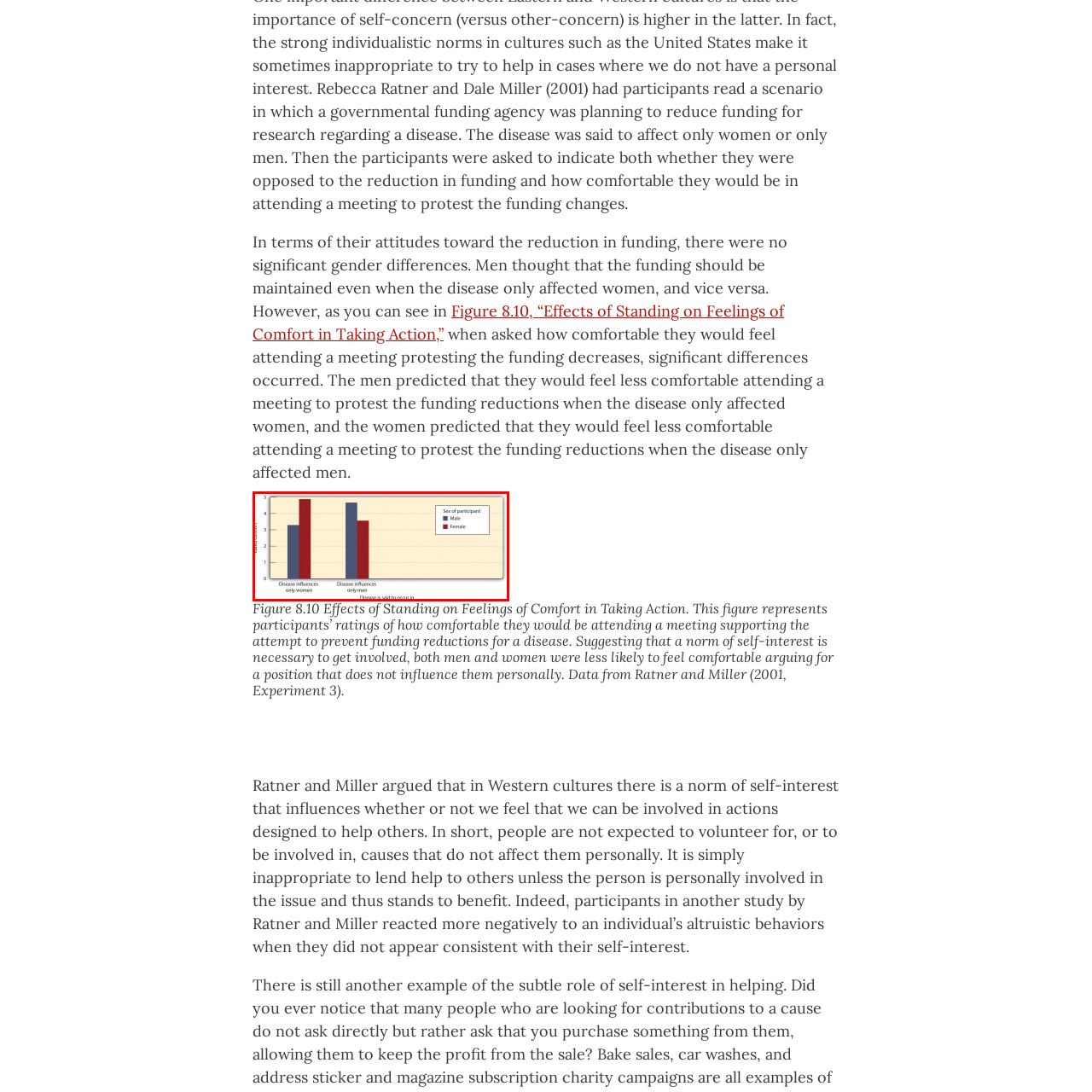Refer to the section enclosed in the red box, What is the trend observed in the graph? Please answer briefly with a single word or phrase.

Self-interest